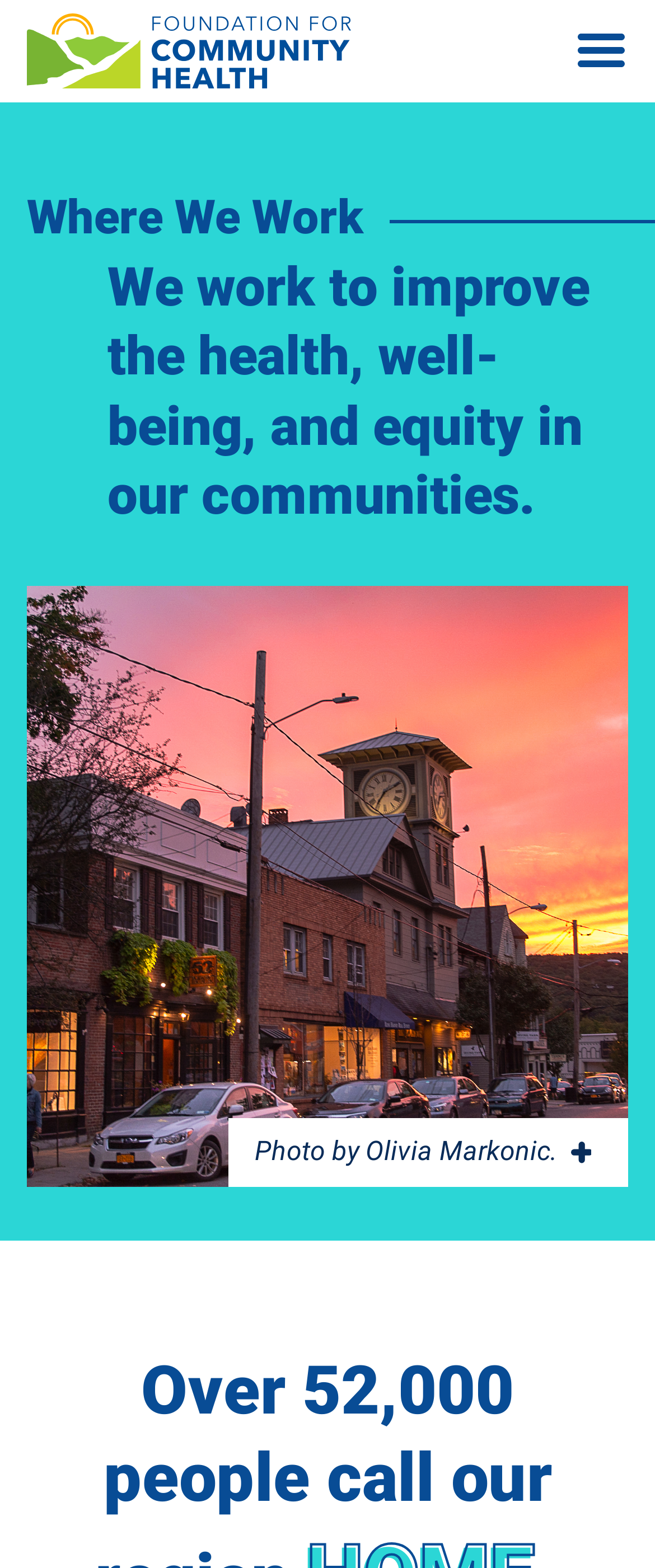Using the element description provided, determine the bounding box coordinates in the format (top-left x, top-left y, bottom-right x, bottom-right y). Ensure that all values are floating point numbers between 0 and 1. Element description: .icon-x-1{stroke:currentColor;stroke-miterlimit:10;stroke-width:4px;}

[0.877, 0.015, 0.959, 0.05]